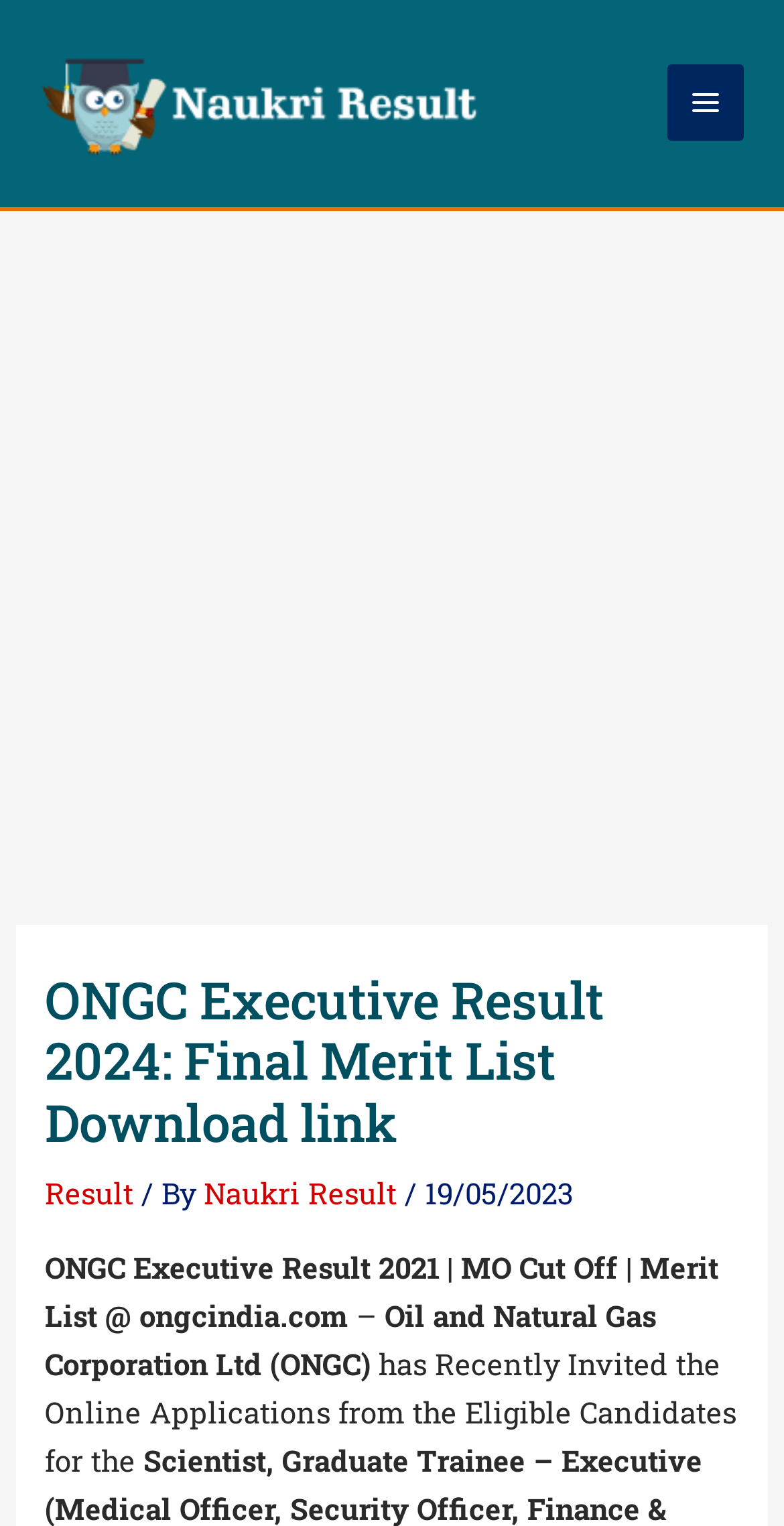What is the date mentioned on the webpage?
Can you provide a detailed and comprehensive answer to the question?

The webpage mentions the date '19/05/2023' in the static text element with bounding box coordinates [0.542, 0.77, 0.732, 0.795].